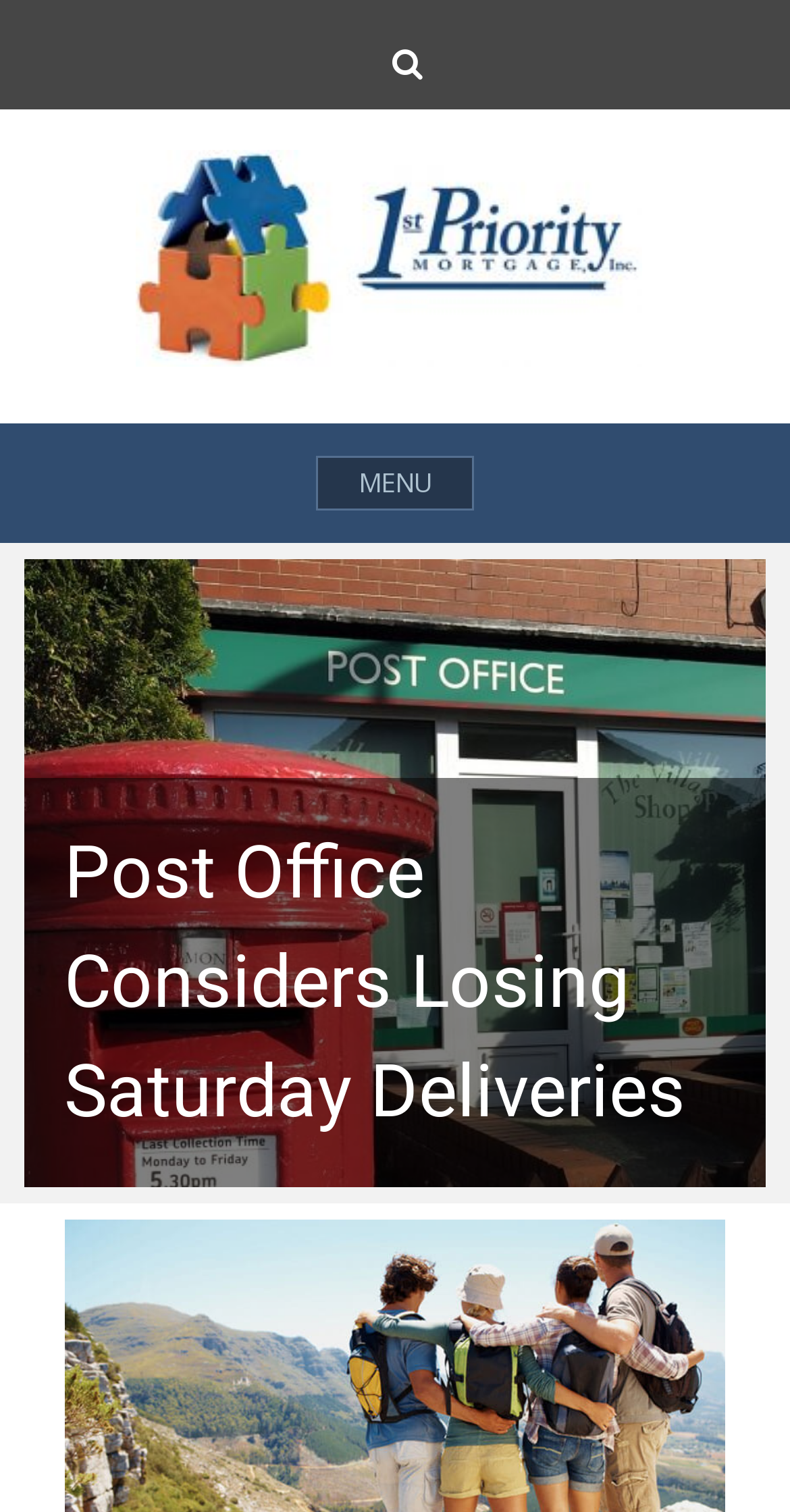Given the webpage screenshot, identify the bounding box of the UI element that matches this description: "alt="First Stop Mortgage Rates"".

[0.172, 0.22, 0.828, 0.249]